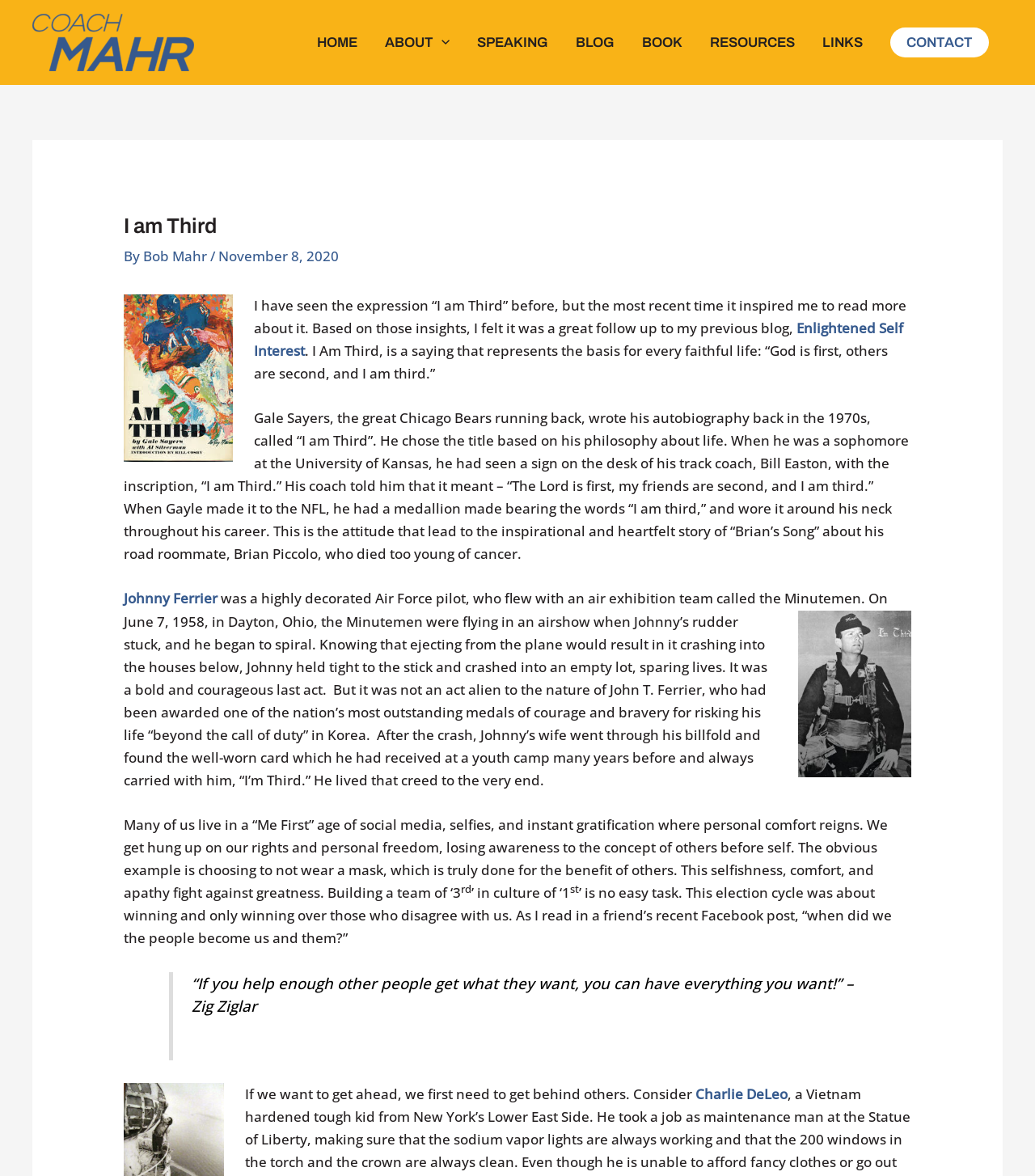Based on the visual content of the image, answer the question thoroughly: What is the philosophy of life represented by the saying 'I am Third'?

The answer can be found in the text of the webpage, where it explains the philosophy of life represented by the saying 'I am Third', which is 'God is first, others are second, and I am third'.